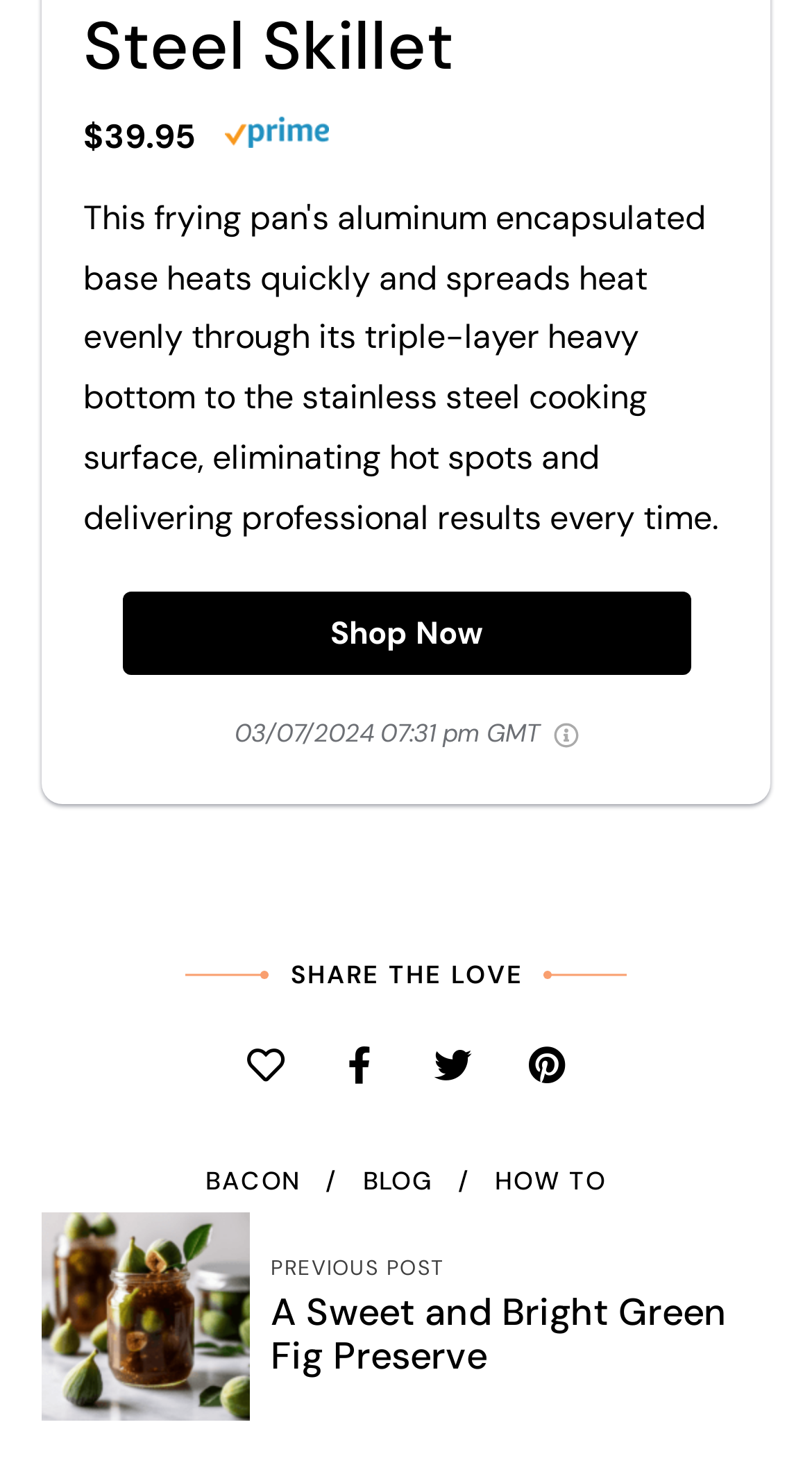Locate the bounding box coordinates of the segment that needs to be clicked to meet this instruction: "Check HOW TO".

[0.61, 0.777, 0.747, 0.82]